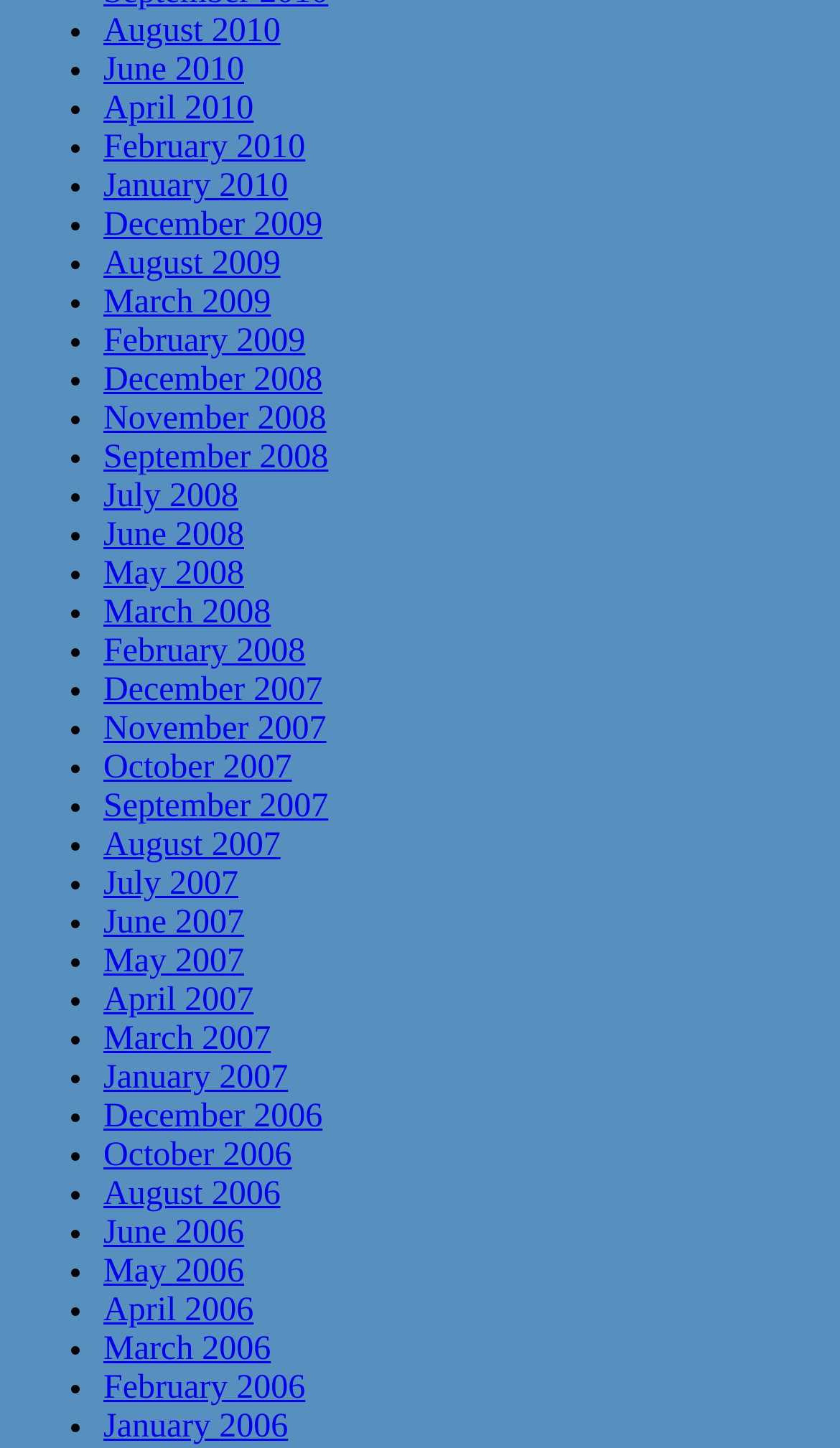Provide the bounding box coordinates of the area you need to click to execute the following instruction: "View March 2006".

[0.123, 0.919, 0.322, 0.945]